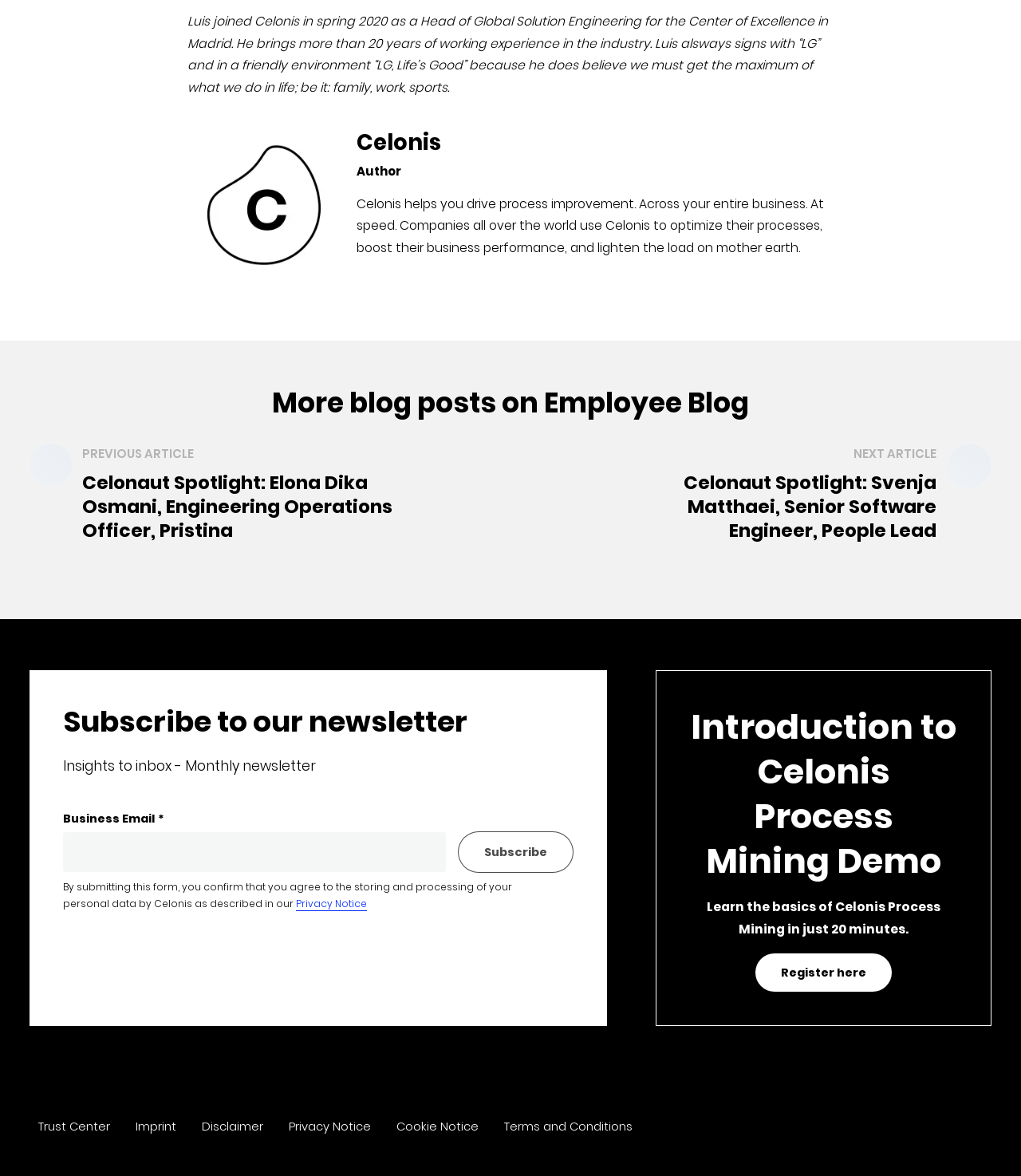Predict the bounding box coordinates of the area that should be clicked to accomplish the following instruction: "Subscribe to the newsletter". The bounding box coordinates should consist of four float numbers between 0 and 1, i.e., [left, top, right, bottom].

[0.449, 0.707, 0.561, 0.741]